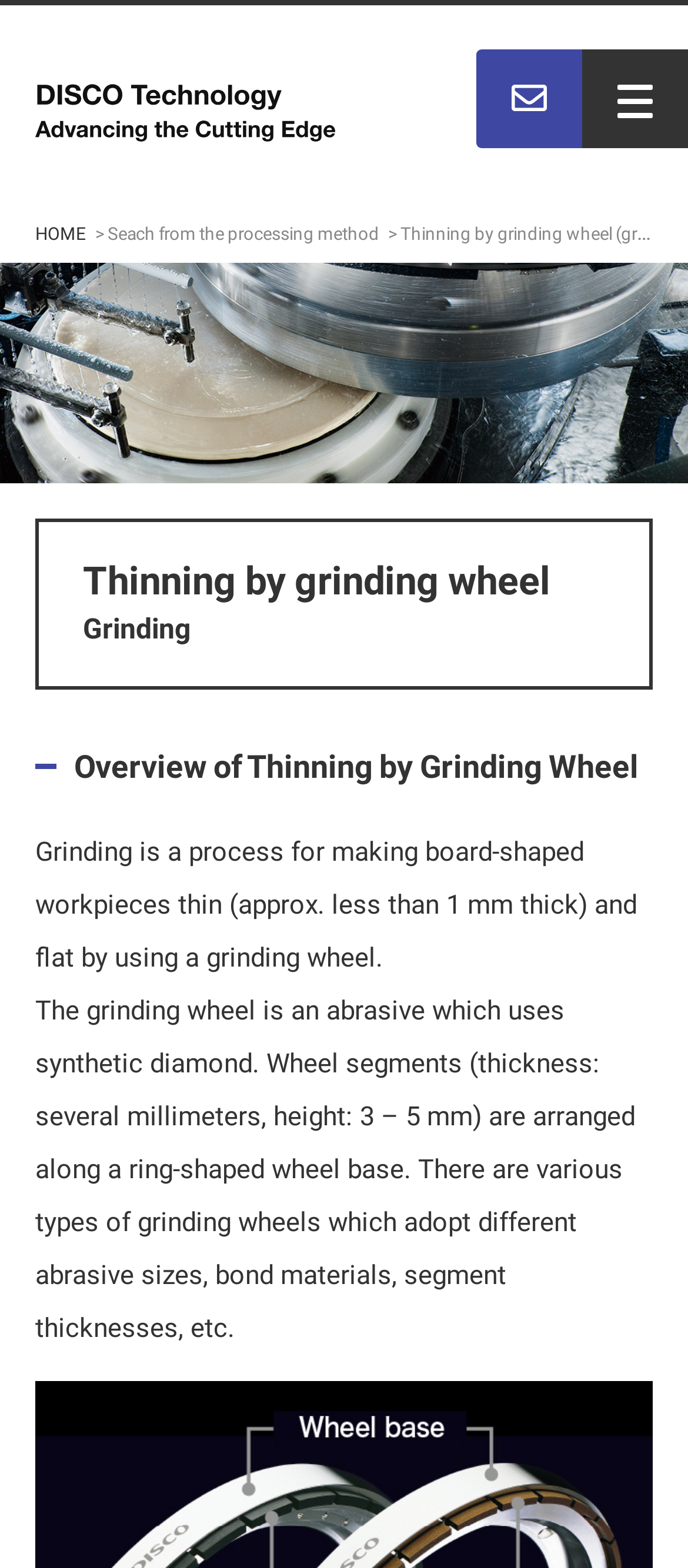Determine the primary headline of the webpage.

Thinning by grinding wheel